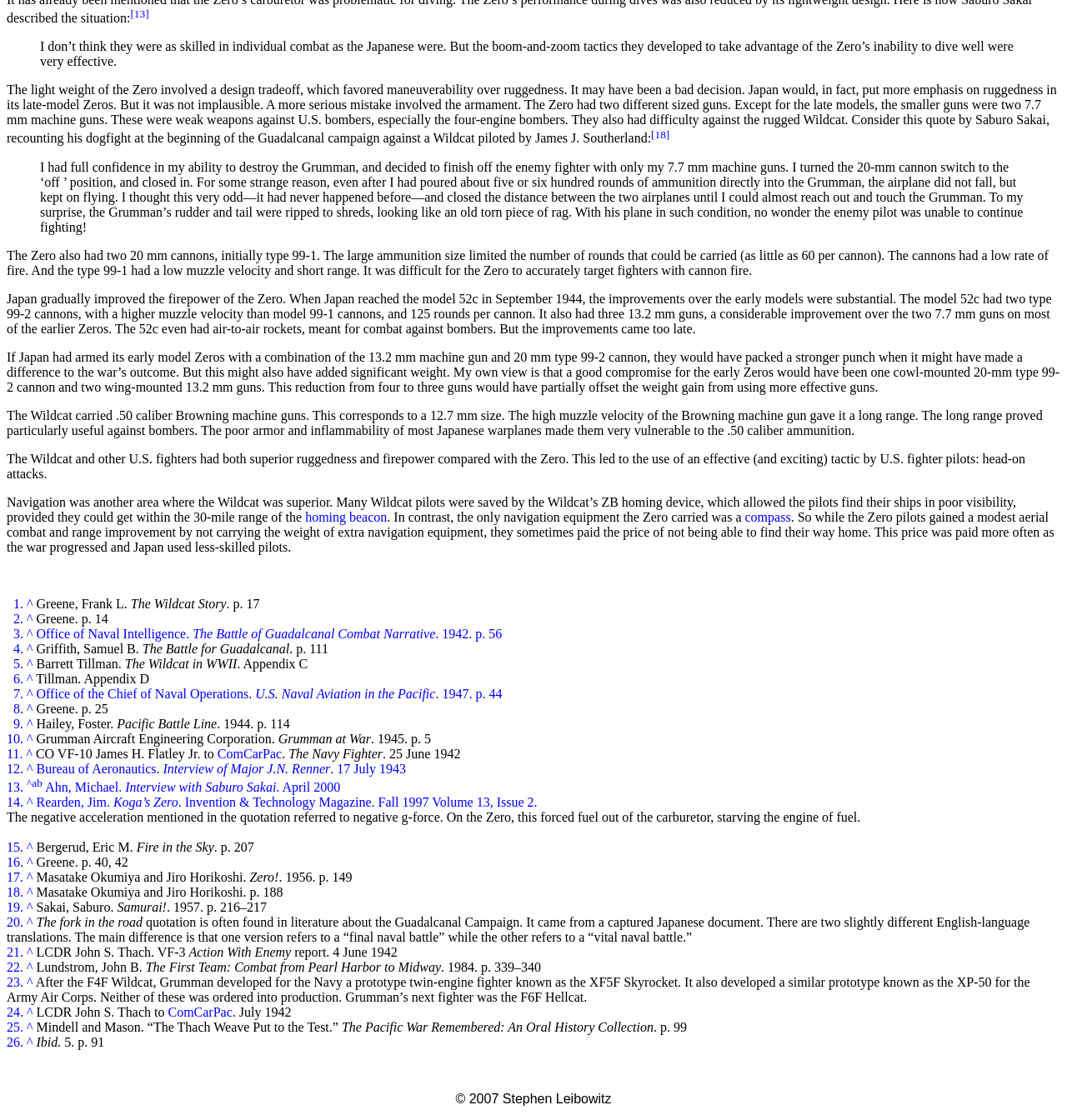Provide the bounding box coordinates of the HTML element this sentence describes: "ComCarPac". The bounding box coordinates consist of four float numbers between 0 and 1, i.e., [left, top, right, bottom].

[0.204, 0.666, 0.264, 0.679]